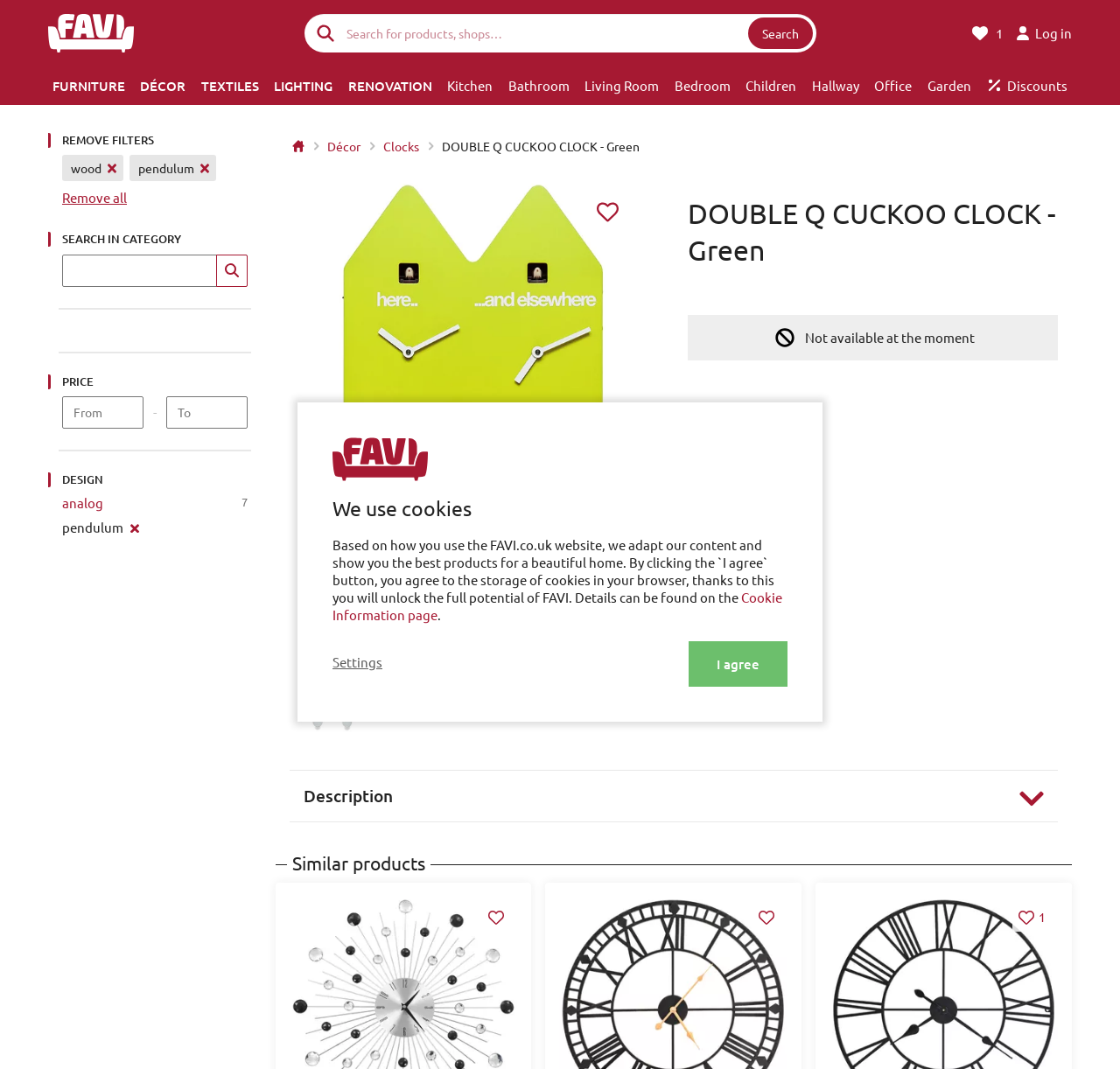From the details in the image, provide a thorough response to the question: What is the function of the 'Search' button?

The function of the 'Search' button can be inferred by its location next to the textbox with the placeholder text 'Search for products, shops…'. The button is likely used to search for products or shops based on the input in the textbox.